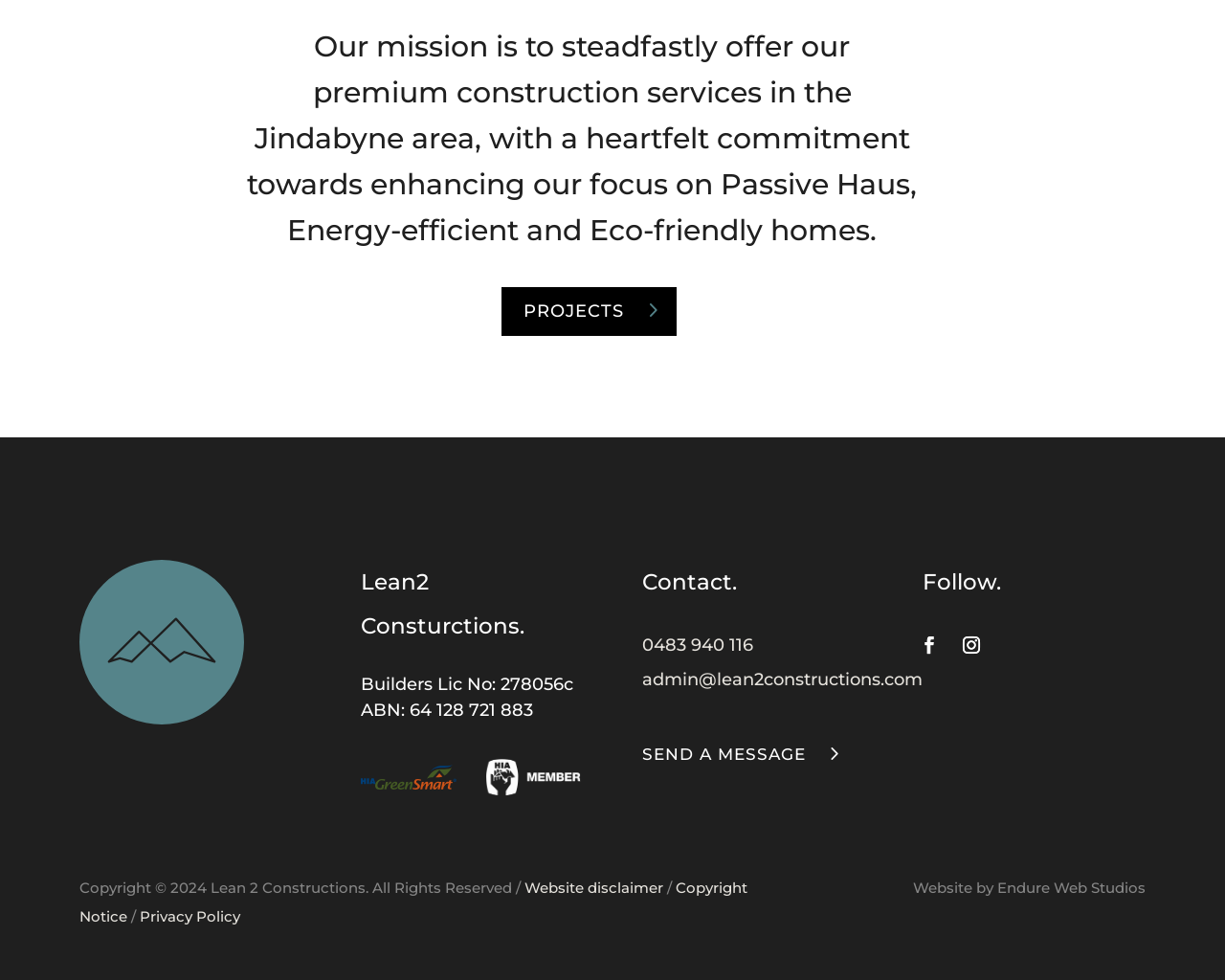Identify the bounding box coordinates of the element that should be clicked to fulfill this task: "Send a message". The coordinates should be provided as four float numbers between 0 and 1, i.e., [left, top, right, bottom].

[0.524, 0.751, 0.684, 0.789]